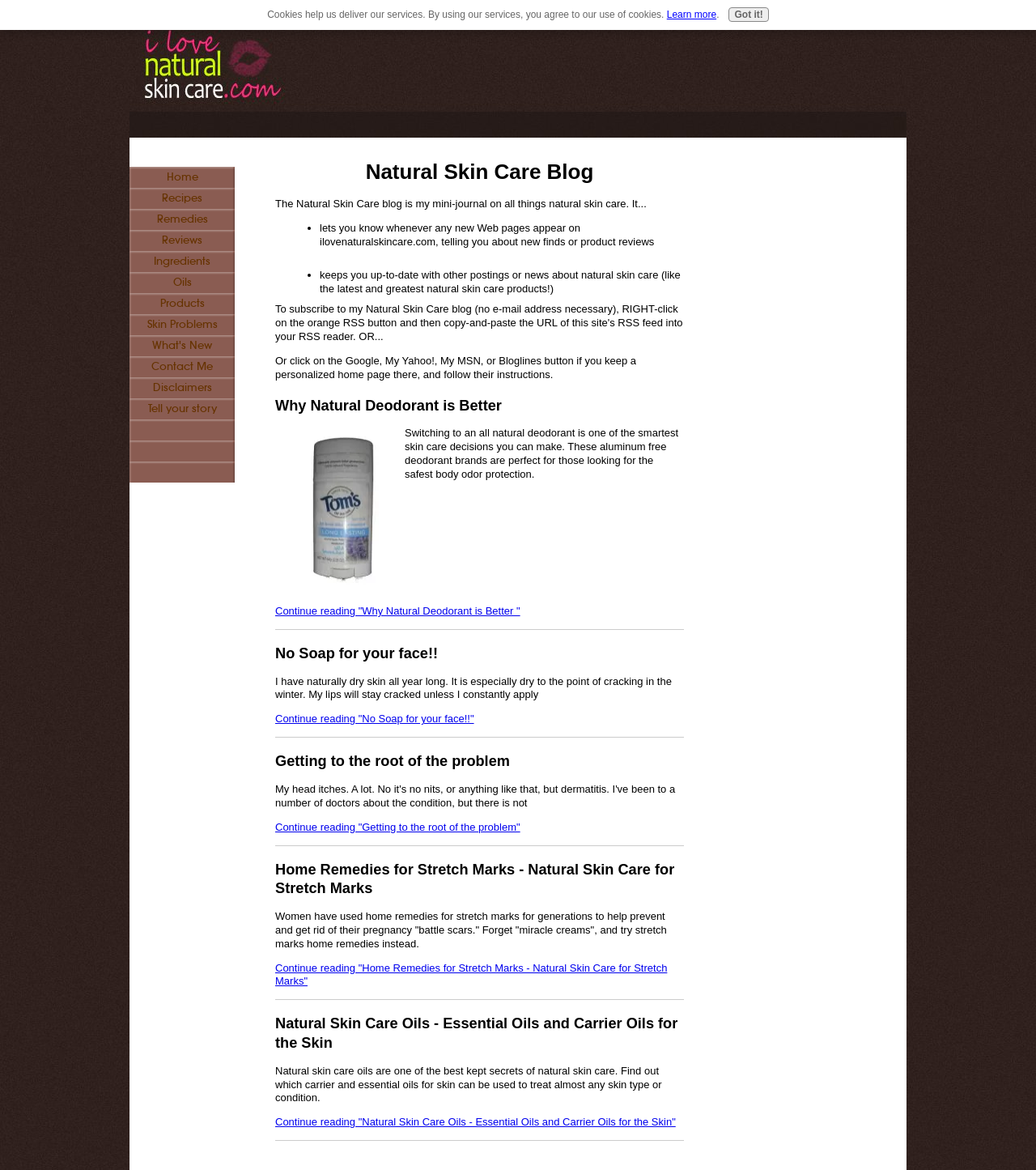Produce an extensive caption that describes everything on the webpage.

The webpage is a blog focused on natural skin care, with a heading "Natural Skin Care Blog" at the top. Below the heading, there is a brief introduction to the blog, explaining that it is a mini-journal about natural skin care. 

To the left of the introduction, there are two bullet points, each describing a feature of the blog. The first bullet point explains that the blog will notify readers of new web pages on ilovenaturalskincare.com, while the second bullet point mentions that it will keep readers updated on other postings or news about natural skin care.

Below the introduction and bullet points, there is a paragraph of text explaining how to subscribe to the blog using Google, My Yahoo!, My MSN, or Bloglines.

The main content of the webpage is a list of article summaries, each with a heading and a brief description. The articles are about various topics related to natural skin care, such as the benefits of natural deodorant, the importance of not using soap on the face, and home remedies for stretch marks. Each article summary has a "Continue reading" link to access the full article.

At the top left of the webpage, there is a navigation menu with links to different sections of the website, including Home, Recipes, Remedies, Reviews, Ingredients, Oils, Products, Skin Problems, What's New, Contact Me, Disclaimers, and Tell your story.

At the very bottom of the webpage, there is a notice about cookies, explaining that they are used to deliver services and that by using the services, users agree to the use of cookies. There is also a "Learn more" link and a "Got it!" button.